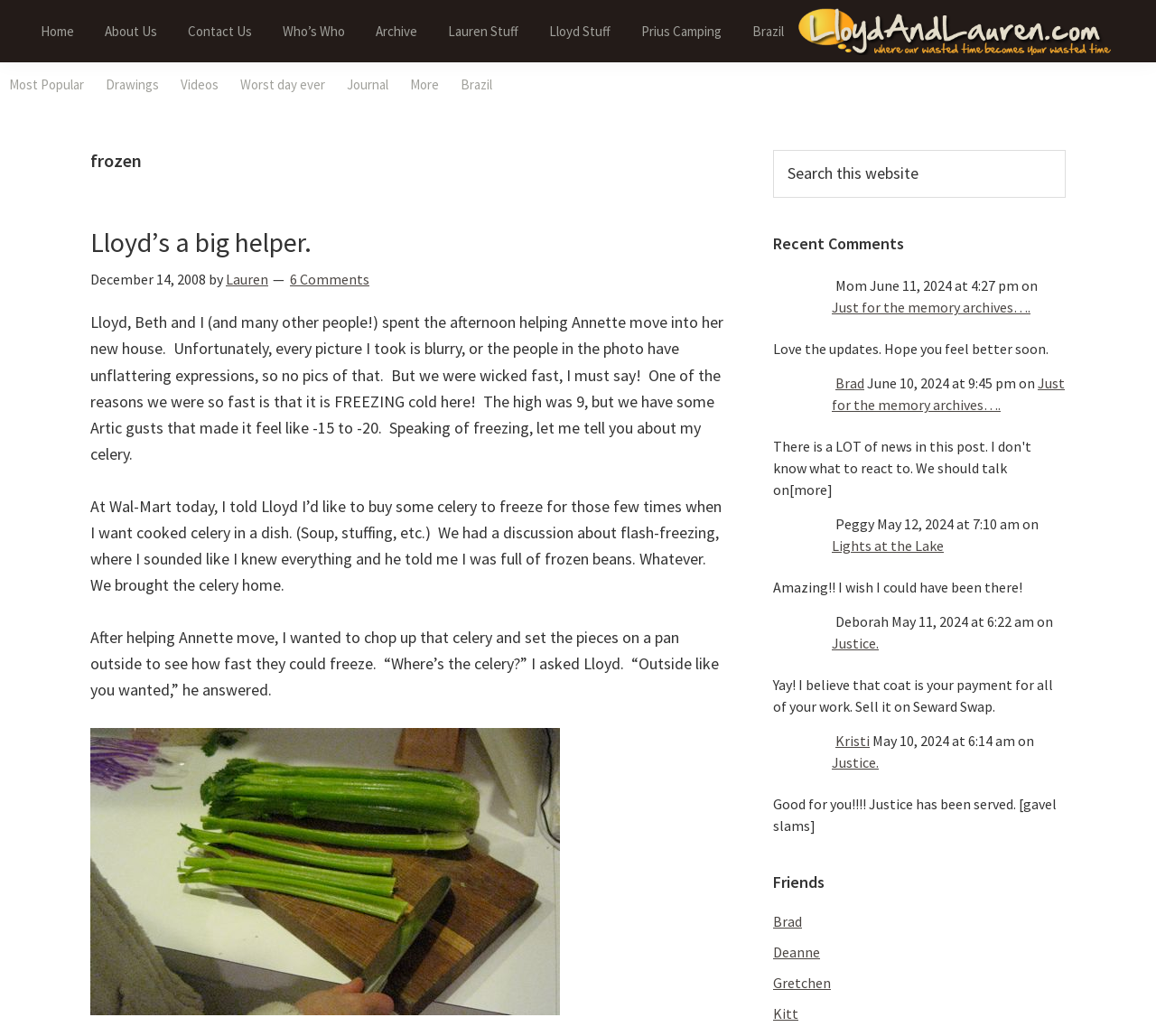Offer a detailed explanation of the webpage layout and contents.

This webpage appears to be a personal blog or journal, with a focus on sharing daily life experiences and stories. The page is divided into several sections, including a main content area, a primary navigation menu, a secondary navigation menu, and a primary sidebar.

At the top of the page, there are four "skip to" links, allowing users to quickly navigate to different sections of the page. Below these links, there is a primary navigation menu with nine links, including "Home", "About Us", and "Contact Us". To the right of this menu, there is a website logo and a tagline that reads "where our wasted time becomes your wasted time".

The main content area is dominated by a single blog post, titled "frozen". The post is dated December 14, 2008, and is written by Lauren. The post describes a day spent helping a friend move into a new house, and also mentions the cold weather and a failed attempt to freeze celery. The post includes several paragraphs of text, as well as a few links and an image.

To the right of the main content area, there is a primary sidebar that contains several sections, including a search box, a list of recent comments, and a list of friends' links. The recent comments section displays the names and comments of several users, along with the dates and times of their comments. The friends' links section lists several names, each linked to an external website or blog.

Overall, the webpage has a simple and straightforward design, with a focus on sharing personal stories and experiences.